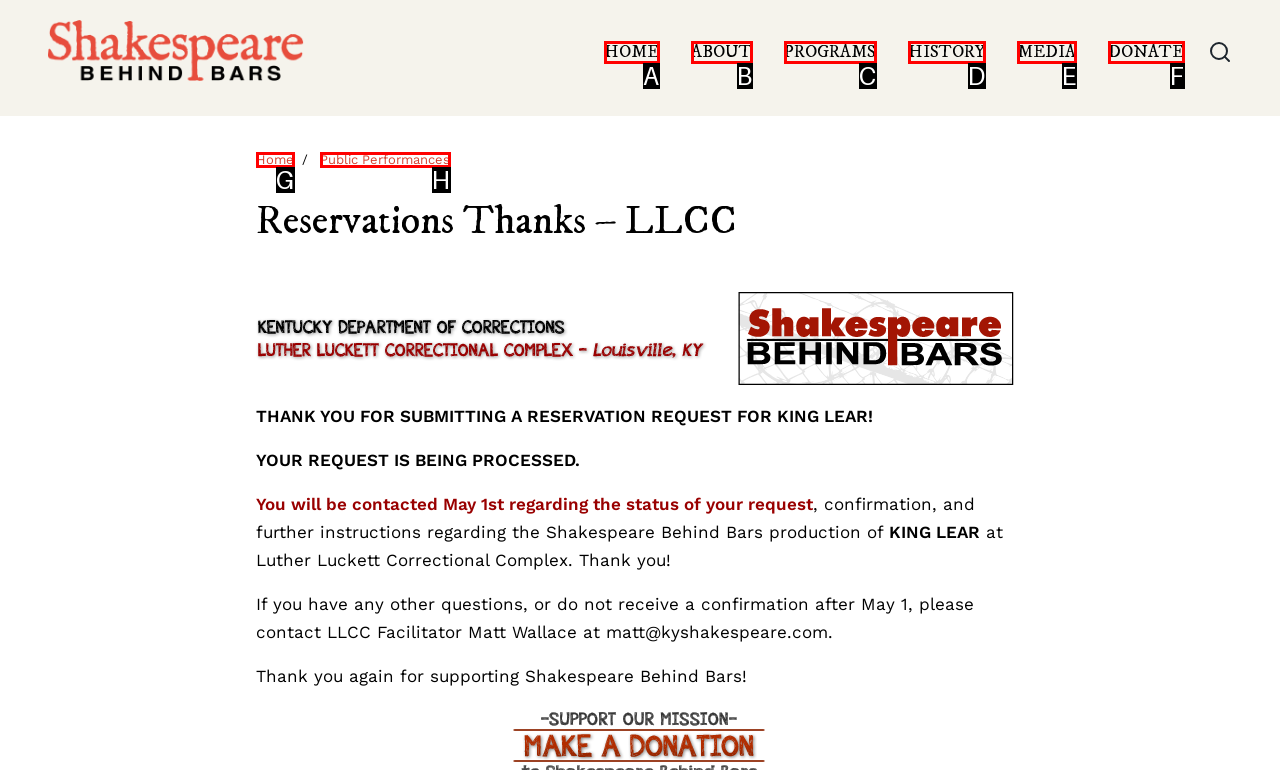Find the UI element described as: Public Performances
Reply with the letter of the appropriate option.

H